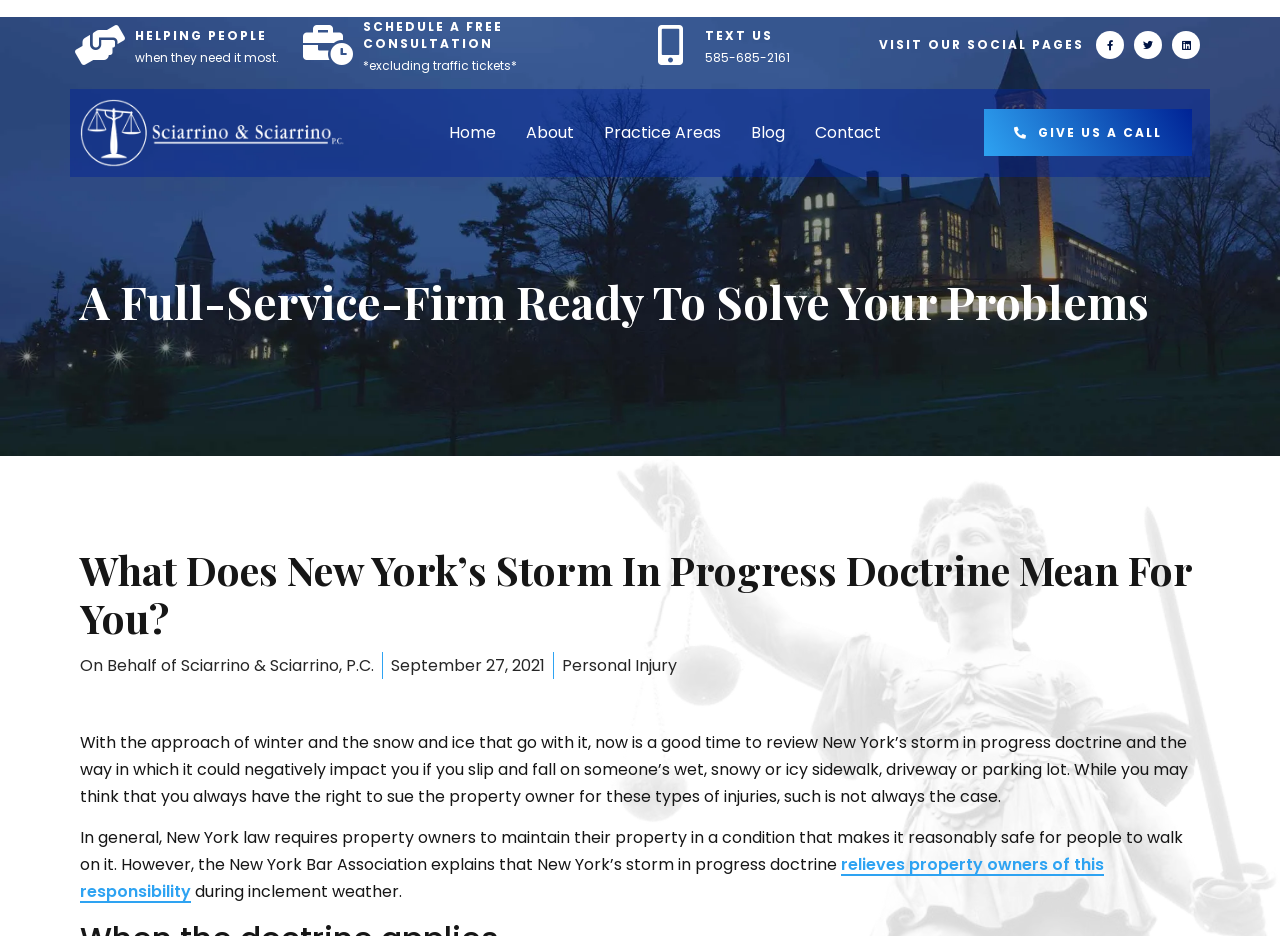Identify and provide the bounding box coordinates of the UI element described: "TEXT US". The coordinates should be formatted as [left, top, right, bottom], with each number being a float between 0 and 1.

[0.551, 0.028, 0.604, 0.046]